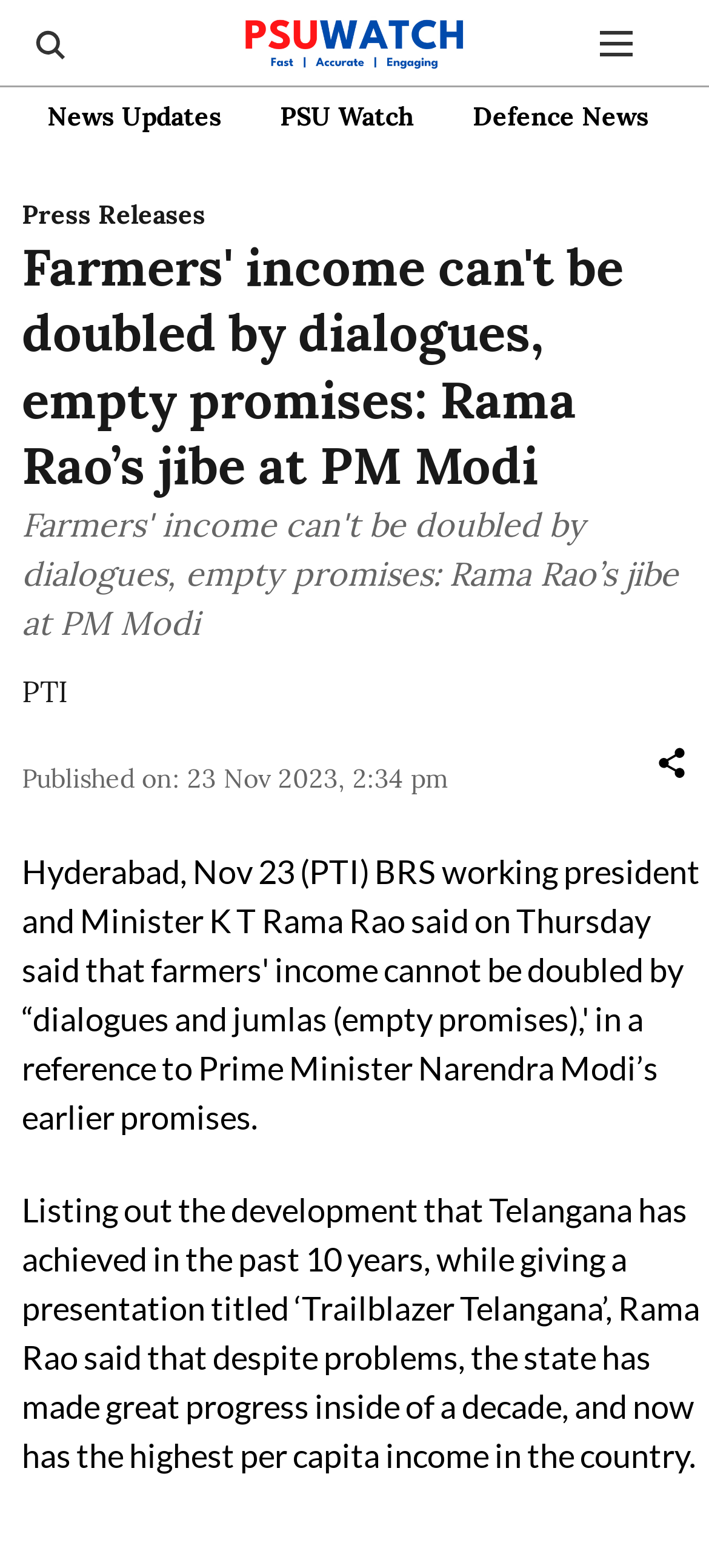What is the name of the minister mentioned in the article?
Based on the screenshot, provide your answer in one word or phrase.

K T Rama Rao